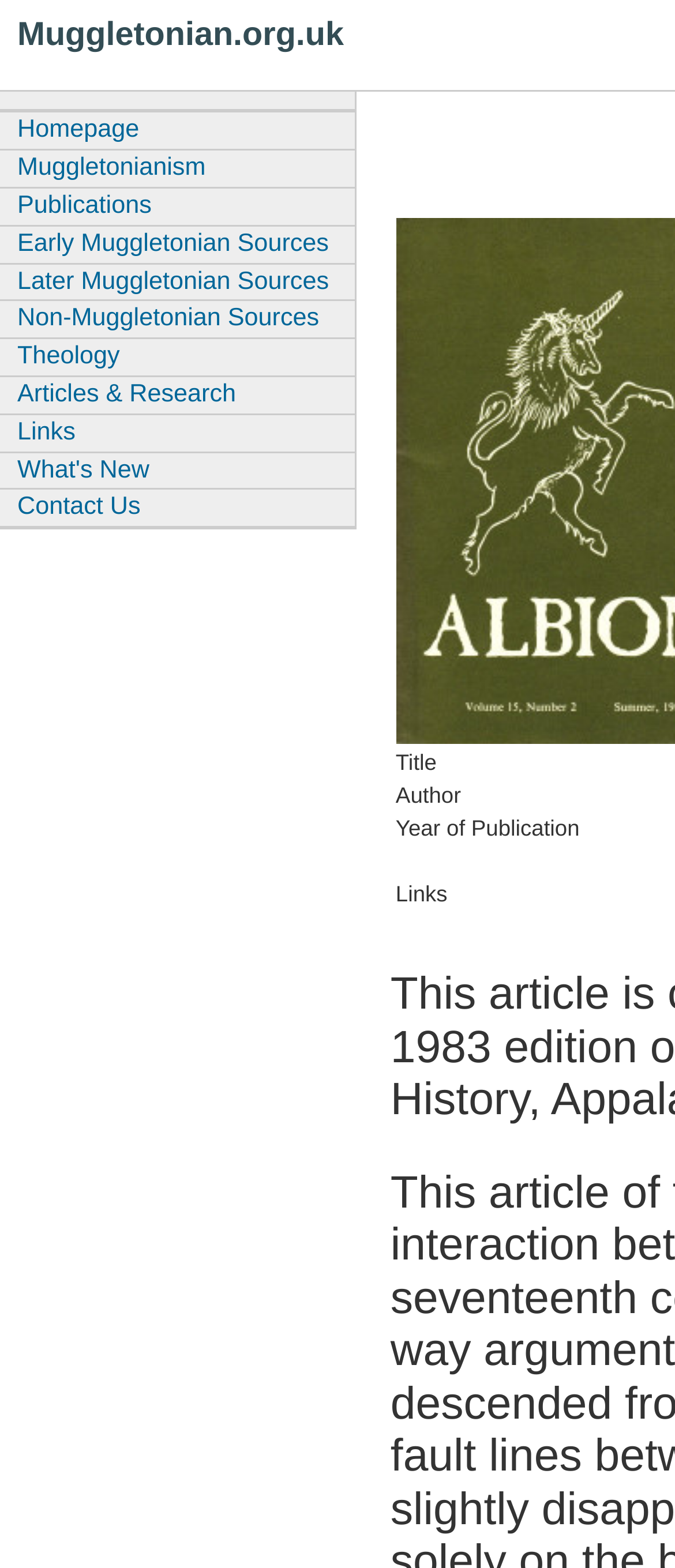How many sections are there in the main navigation?
Using the details from the image, give an elaborate explanation to answer the question.

By counting the links in the navigation menu, I can see that there are 10 sections in the main navigation, which are 'Homepage', 'Muggletonianism', 'Publications', 'Early Muggletonian Sources', 'Later Muggletonian Sources', 'Non-Muggletonian Sources', 'Theology', 'Articles & Research', 'Links', and 'What's New'.